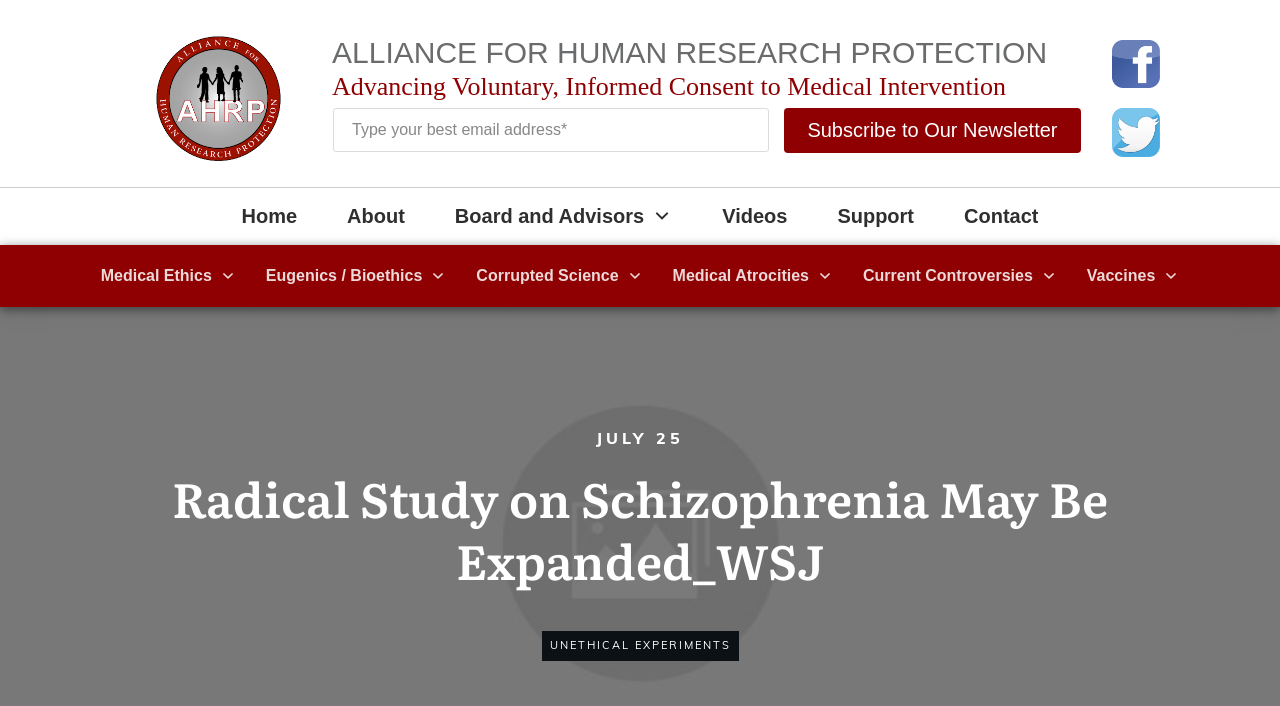Locate the UI element described as follows: "Support". Return the bounding box coordinates as four float numbers between 0 and 1 in the order [left, top, right, bottom].

[0.654, 0.277, 0.714, 0.334]